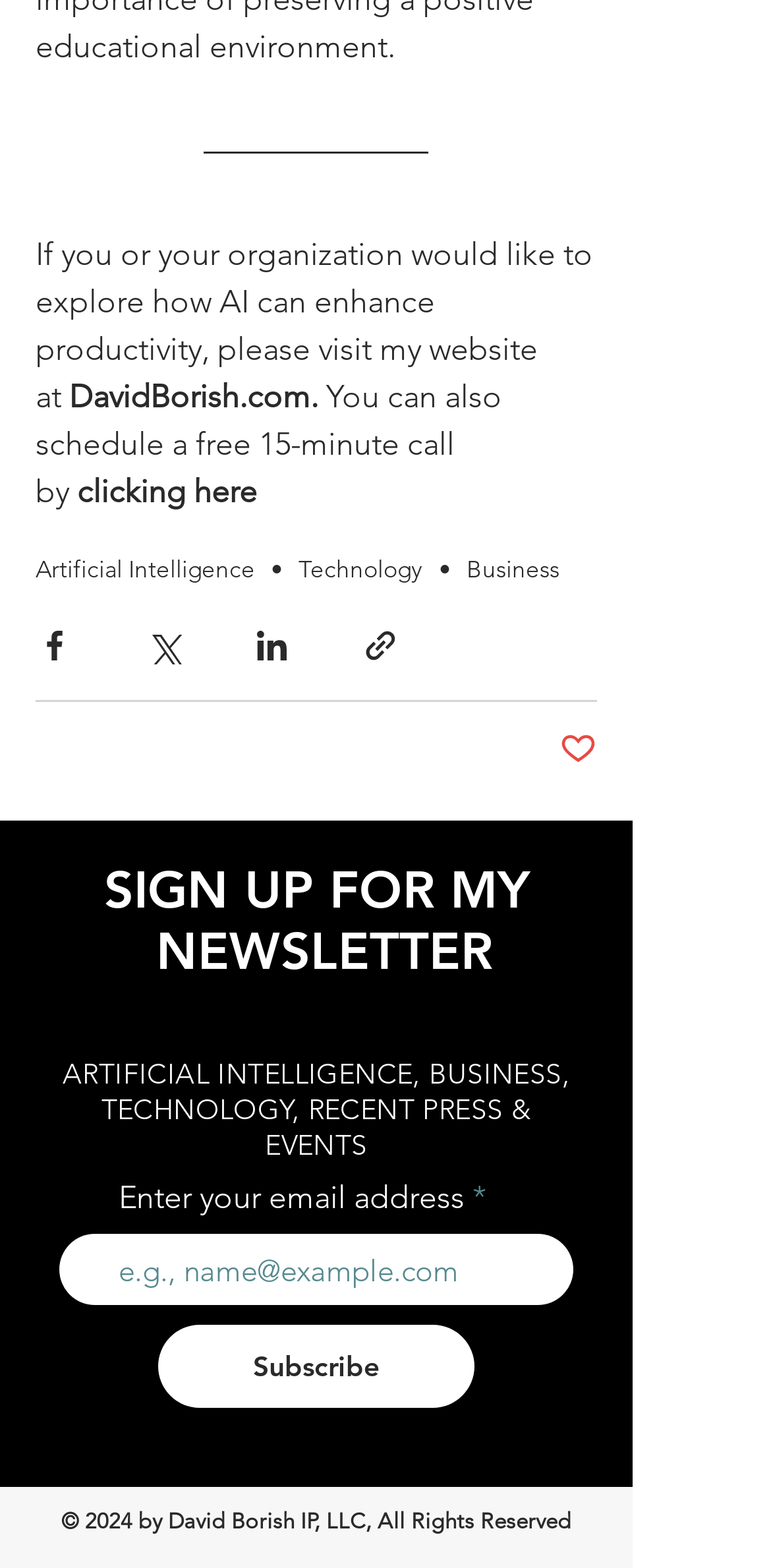What is the copyright year?
Please provide a detailed and thorough answer to the question.

The copyright year can be found at the bottom of the webpage, which states '© 2024 by David Borish IP, LLC, All Rights Reserved'.